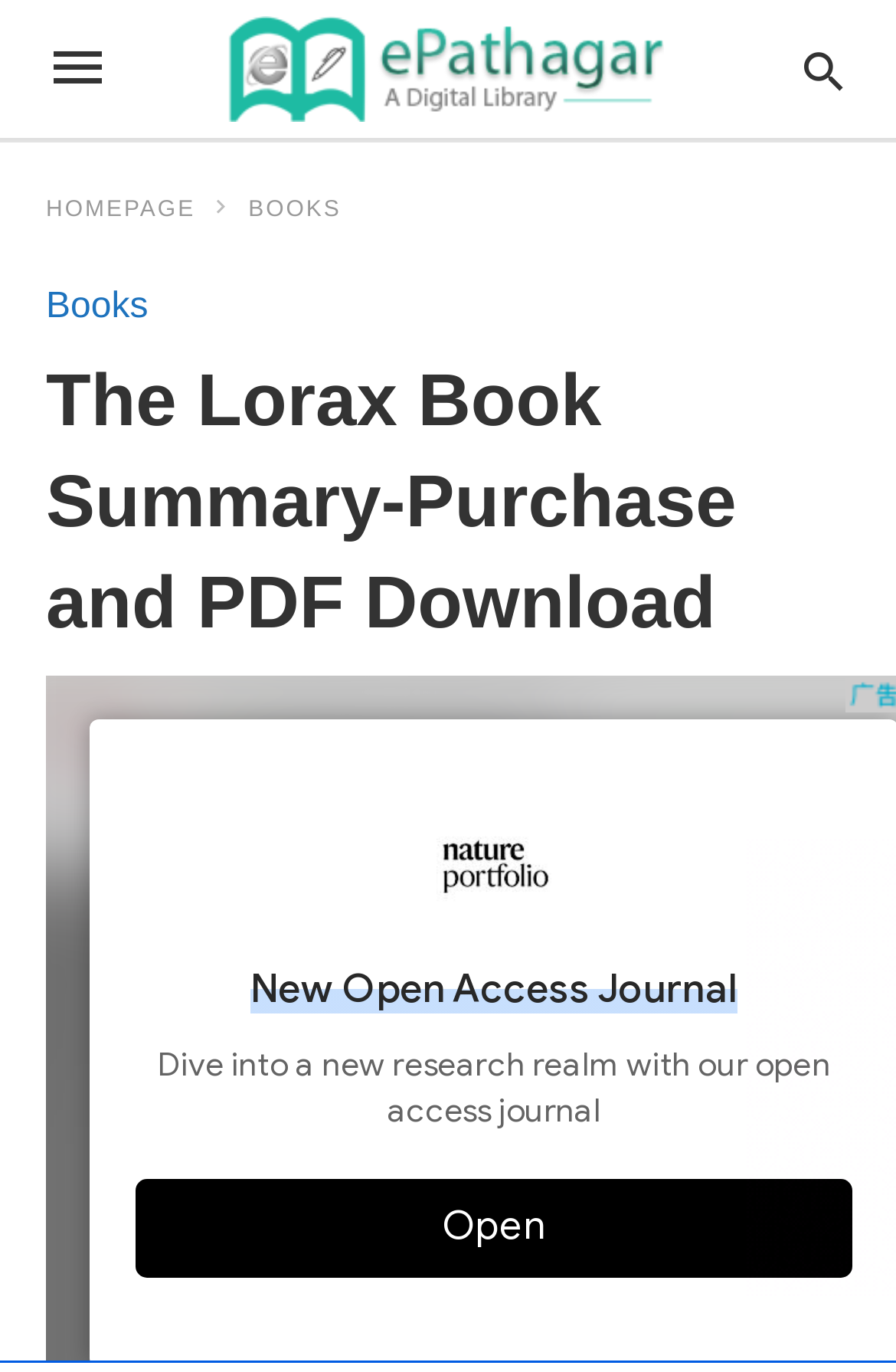Detail the various sections and features present on the webpage.

The webpage is about "The Lorax Book Summary" and appears to be a book summary page with purchasing and PDF download options. 

At the top left corner, there is an "epathagar-logo" image, which is also a link. To the right of the logo, there is a search bar with a placeholder text "Type your query". 

On the top navigation bar, there are three links: "HOMEPAGE" on the left, "BOOKS" in the middle, and another "Books" link on the left side, slightly below the first "BOOKS" link. 

The main content of the page is a heading that spans across the page, stating "The Lorax Book Summary-Purchase and PDF Download". This heading is positioned below the navigation bar and search bar.